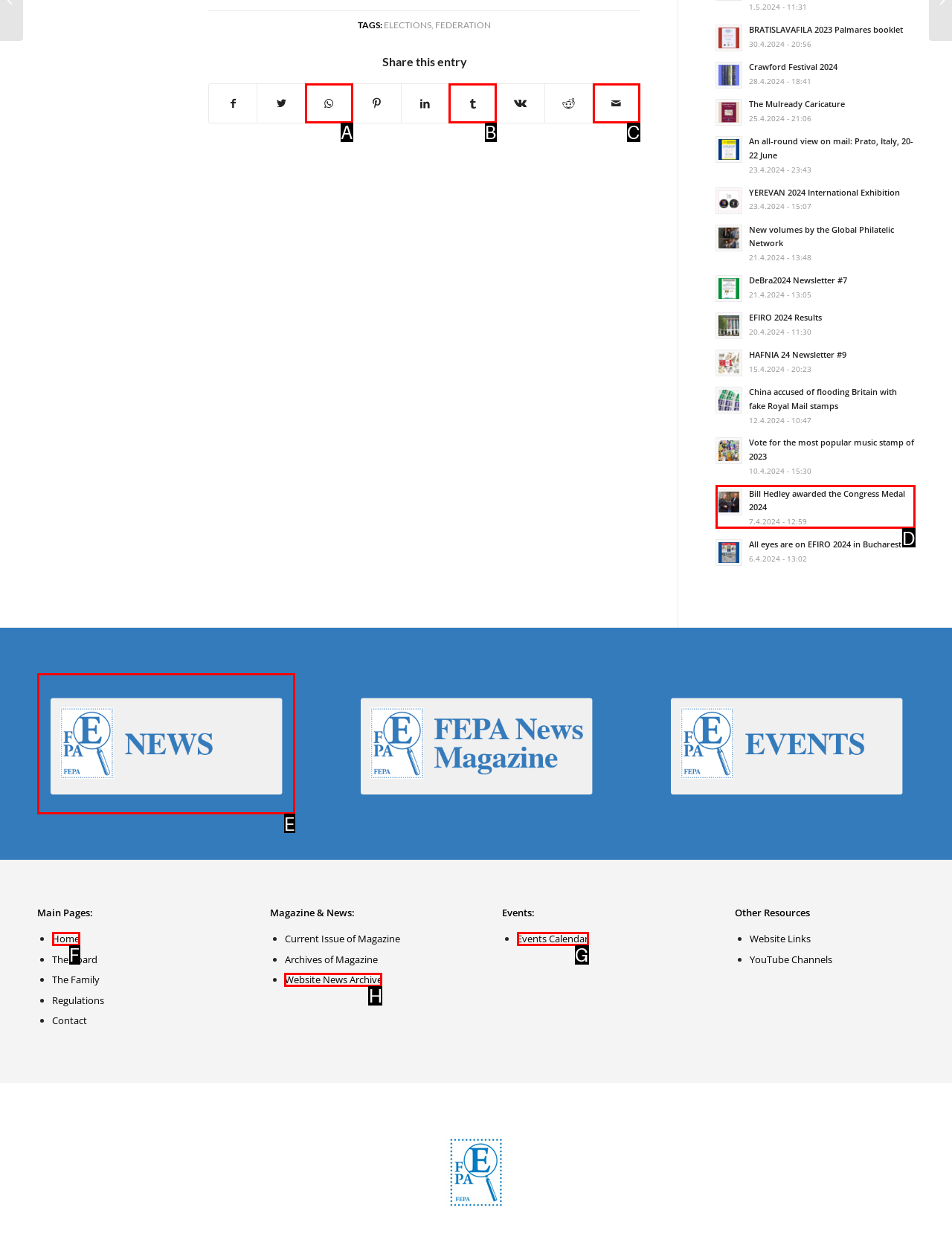From the options provided, determine which HTML element best fits the description: Share on Tumblr. Answer with the correct letter.

B